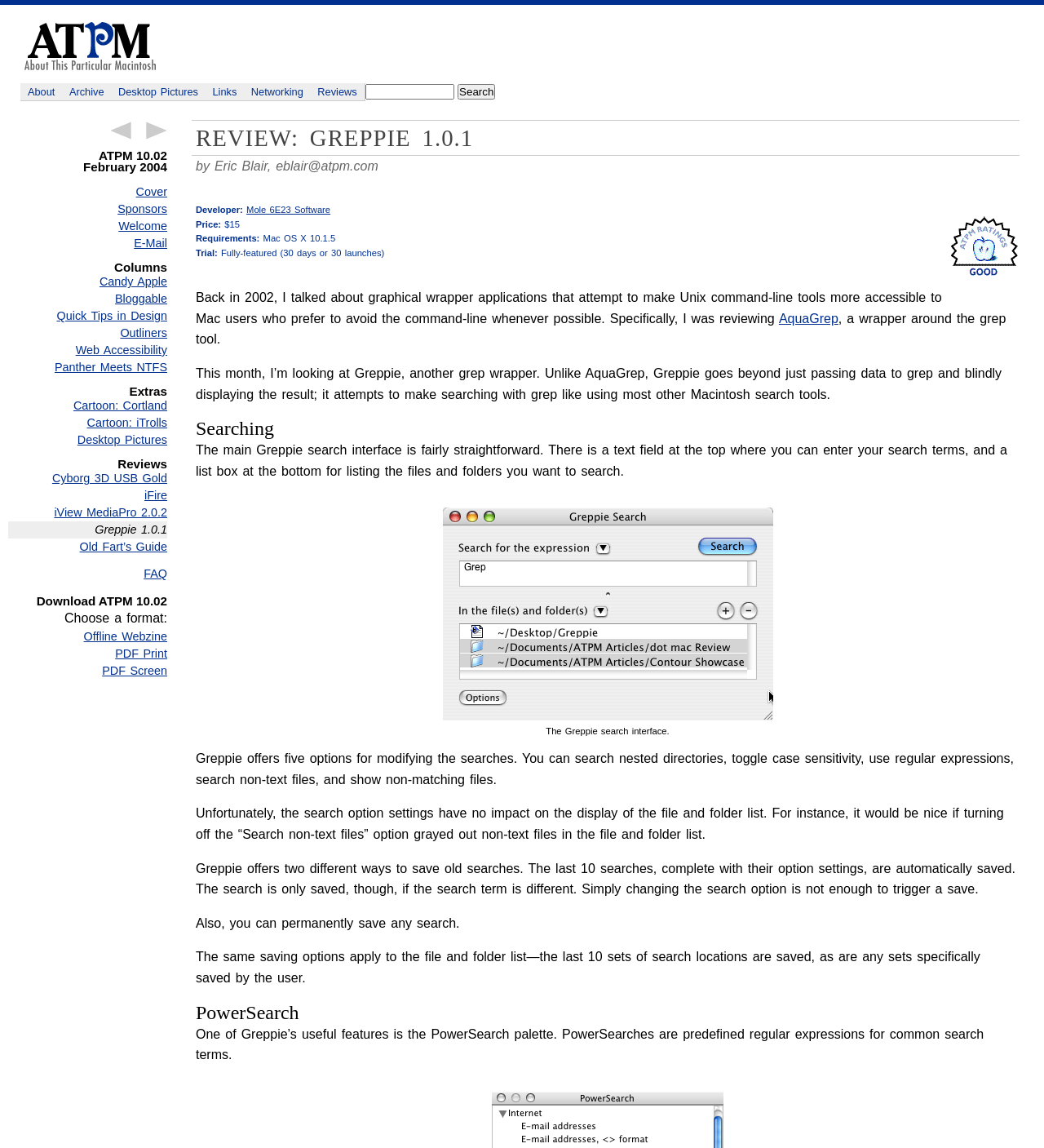Identify the bounding box coordinates of the section that should be clicked to achieve the task described: "Search for something".

[0.35, 0.073, 0.435, 0.087]